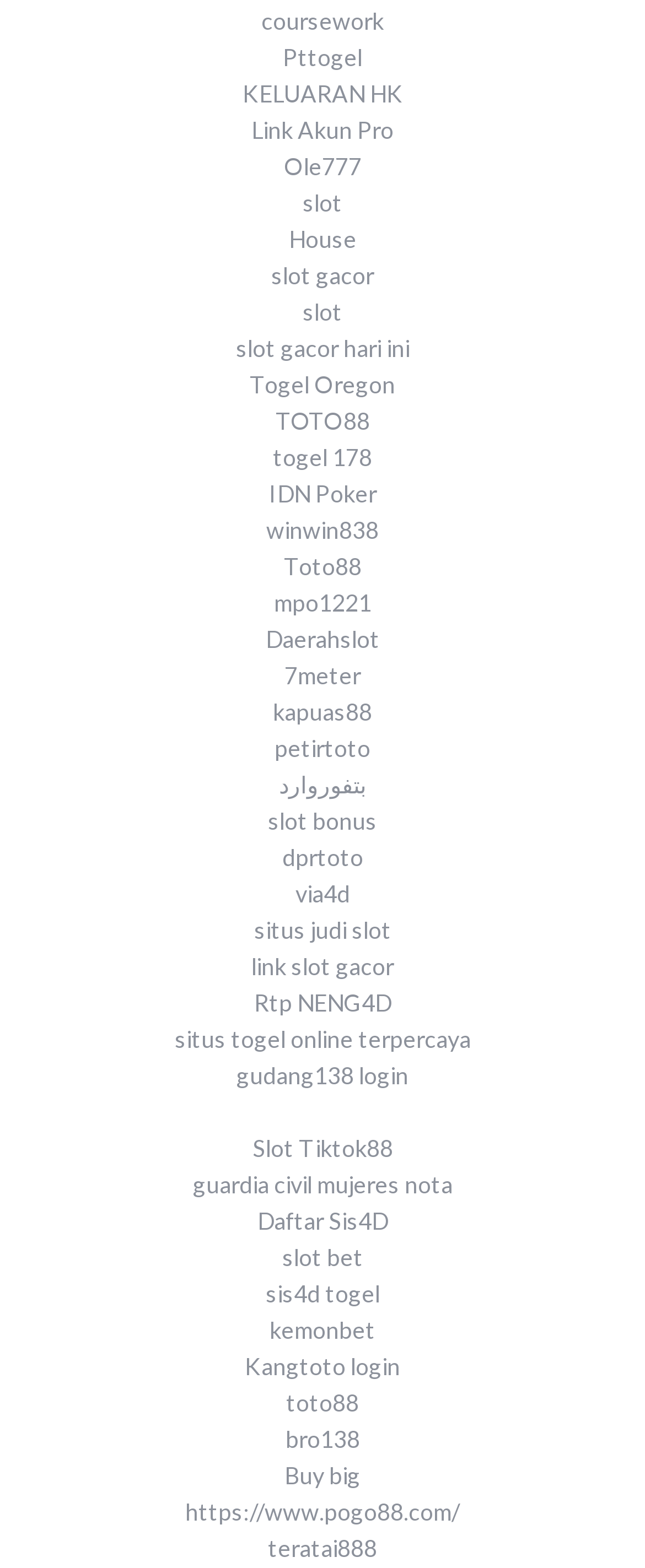Please reply with a single word or brief phrase to the question: 
How many links are there on the webpage?

38